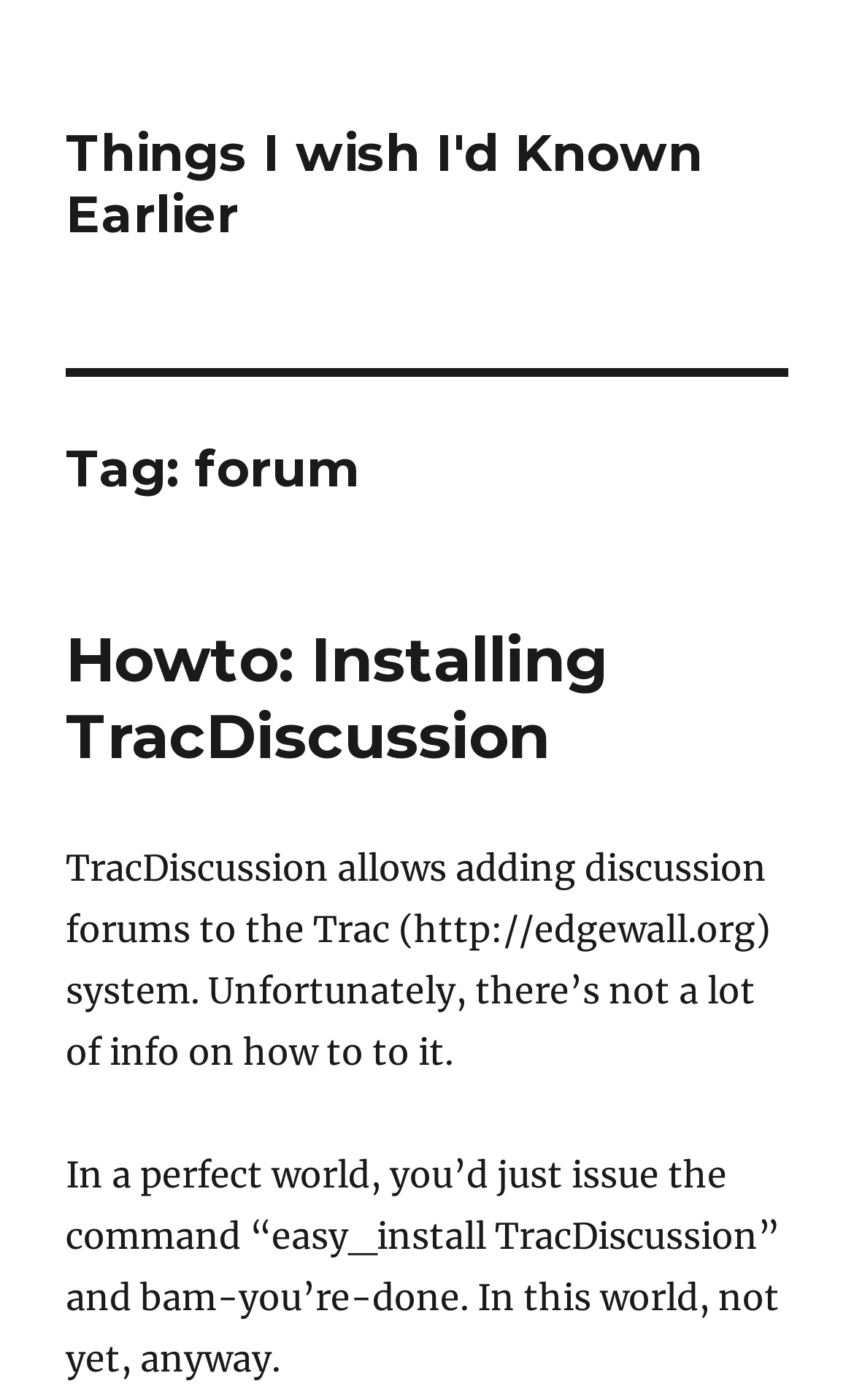Respond with a single word or phrase:
What is the topic of the discussion?

Installing TracDiscussion